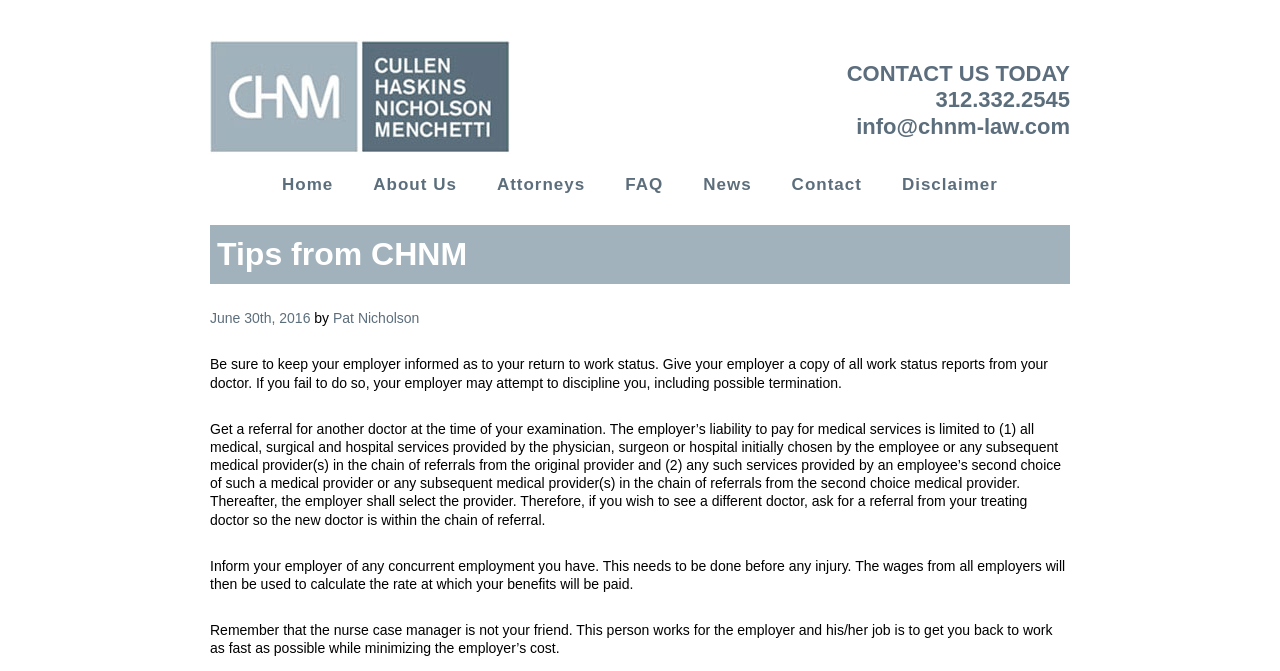How many links are in the top navigation menu?
Please provide a comprehensive answer based on the visual information in the image.

The top navigation menu contains 7 links, which are 'Home', 'About Us', 'Attorneys', 'FAQ', 'News', 'Contact', and 'Disclaimer'. These links are identified by their UI element types as 'link' and their bounding box coordinates indicate they are located at the top of the page.